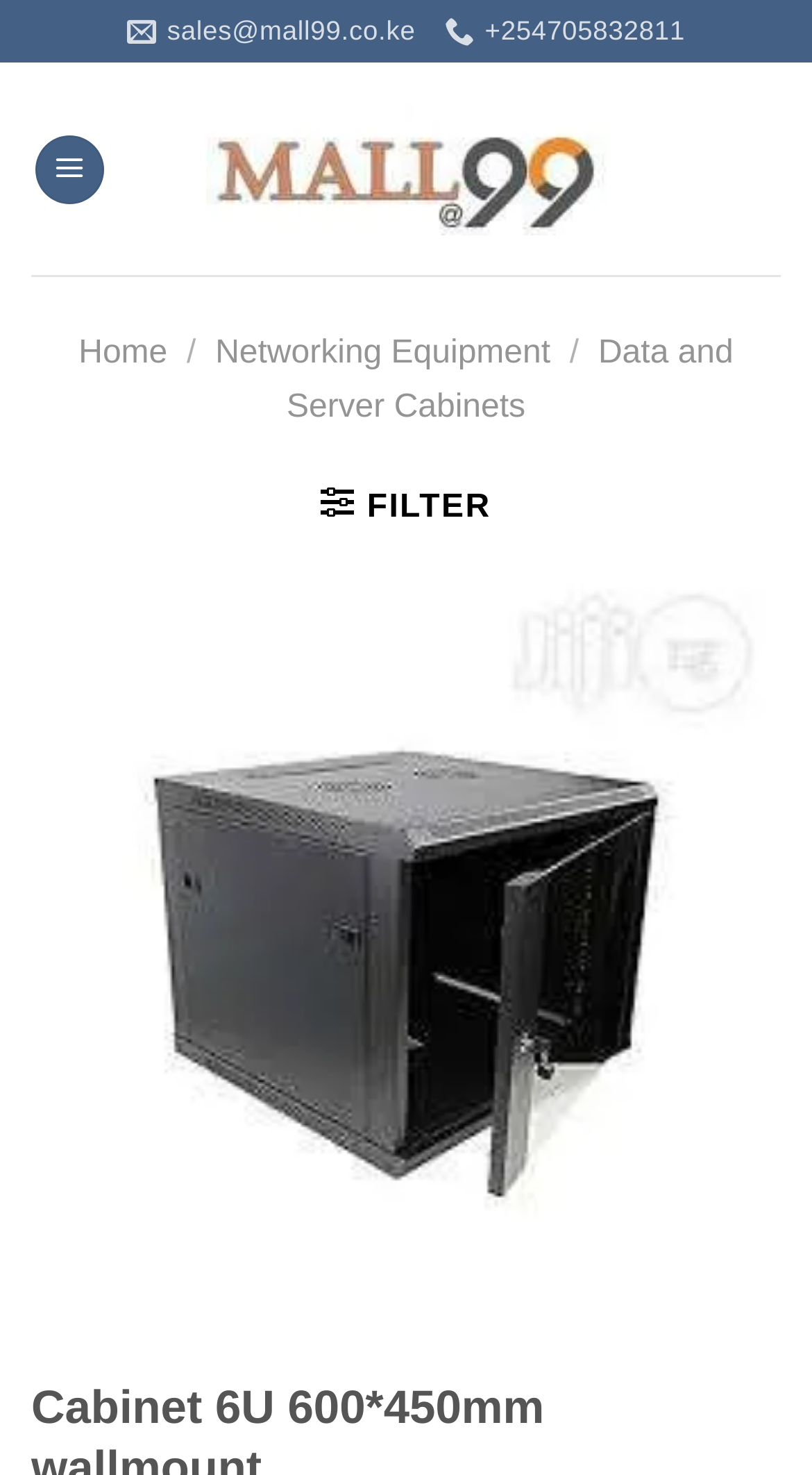Determine the bounding box coordinates of the section to be clicked to follow the instruction: "Filter data and server cabinets". The coordinates should be given as four float numbers between 0 and 1, formatted as [left, top, right, bottom].

[0.395, 0.327, 0.605, 0.357]